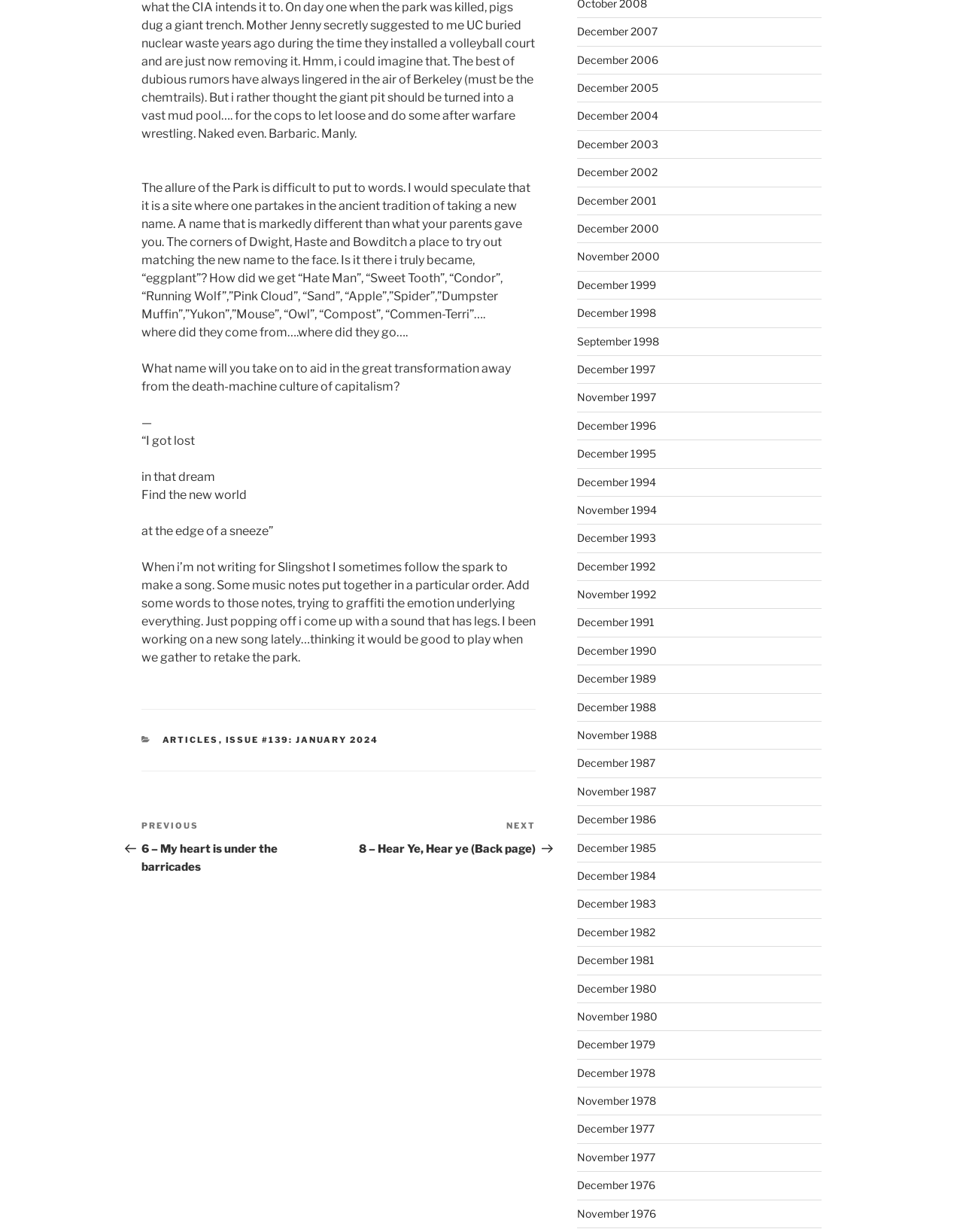Can you find the bounding box coordinates of the area I should click to execute the following instruction: "Click on 'Previous Post 6 – My heart is under the barricades'"?

[0.147, 0.665, 0.352, 0.709]